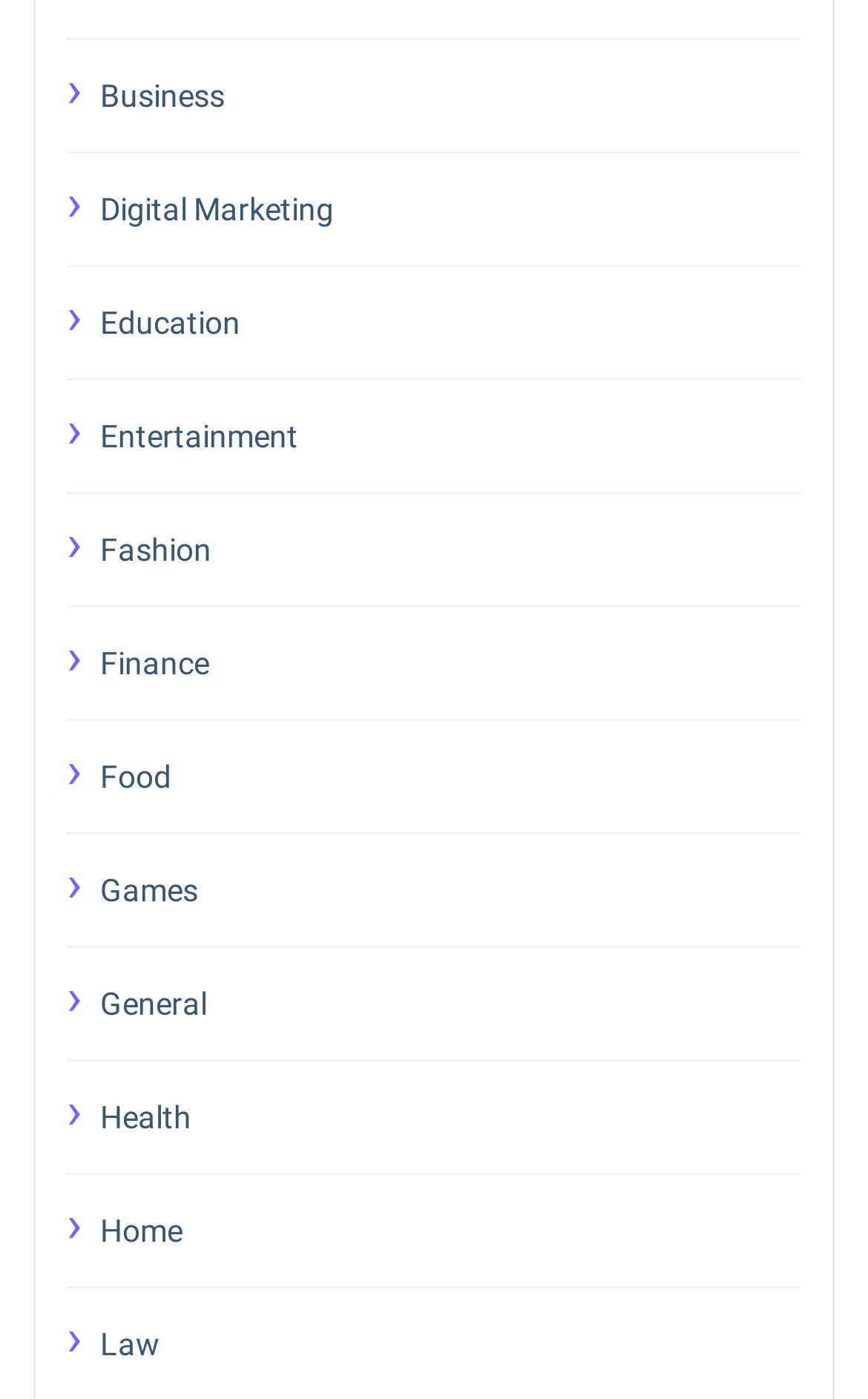Locate the coordinates of the bounding box for the clickable region that fulfills this instruction: "Browse Entertainment".

[0.115, 0.291, 0.923, 0.333]